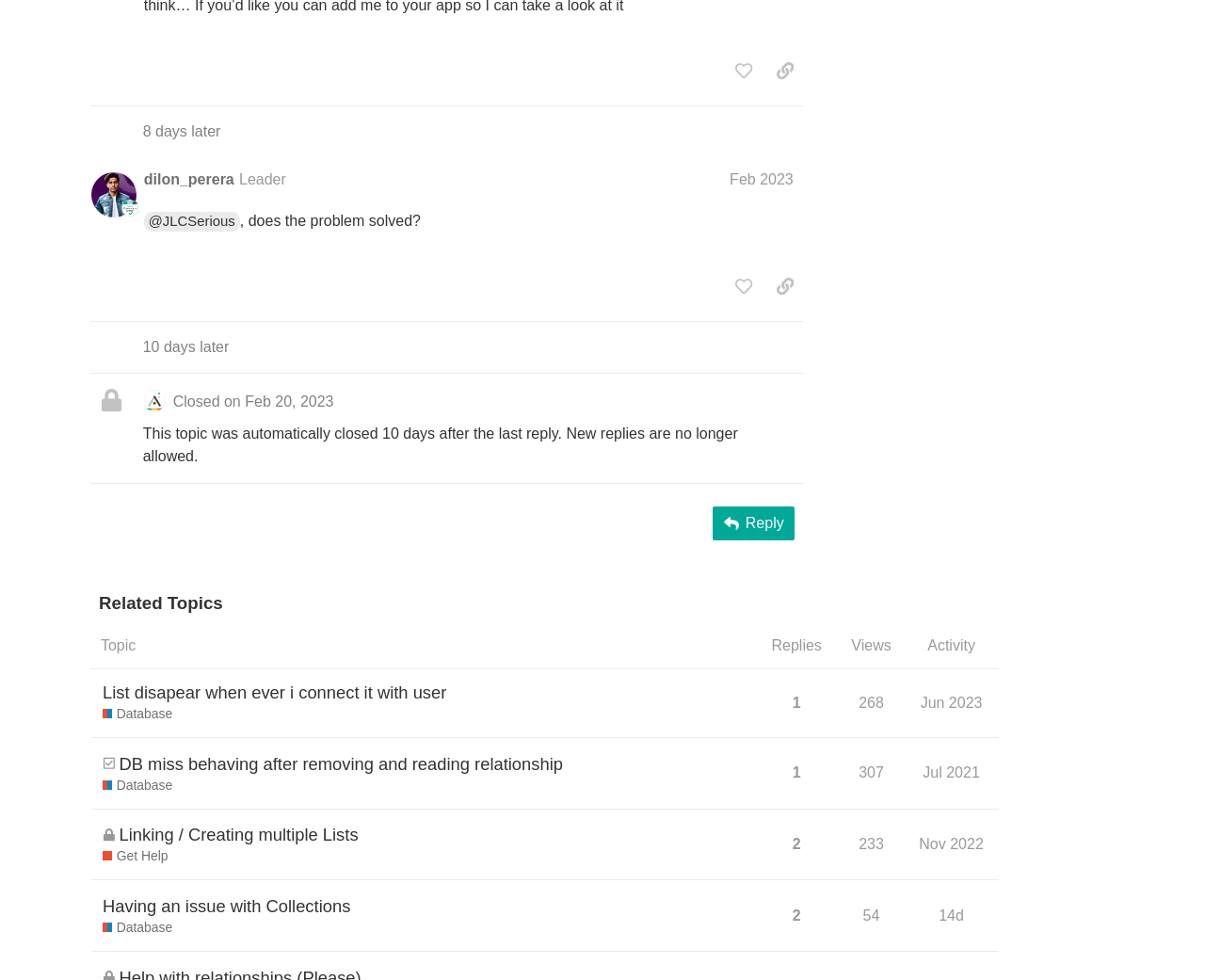What is the topic of post #3?
Using the image provided, answer with just one word or phrase.

Leaders